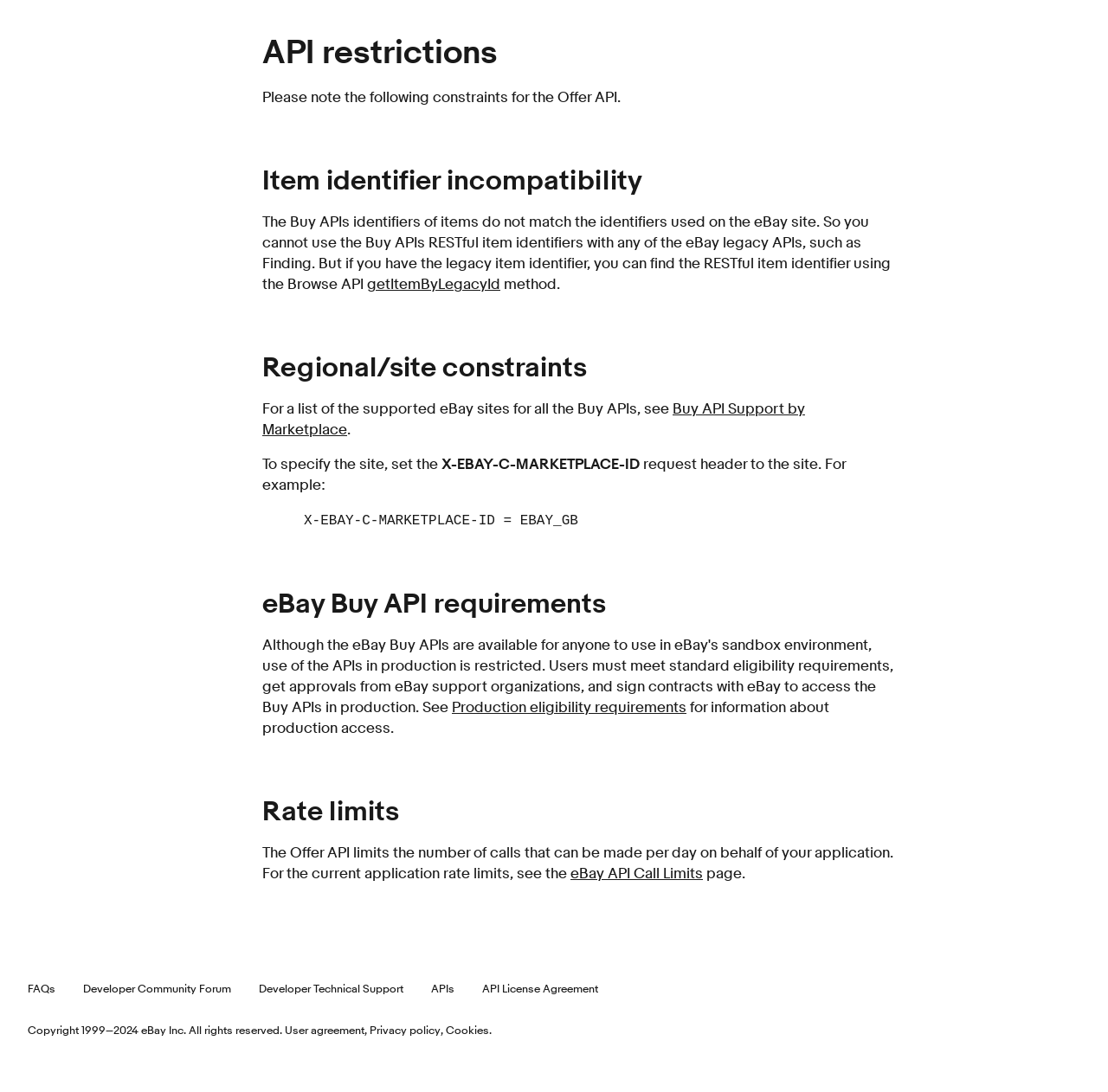Identify the bounding box coordinates of the part that should be clicked to carry out this instruction: "Visit the 'Buy API Support by Marketplace' page".

[0.237, 0.366, 0.727, 0.402]